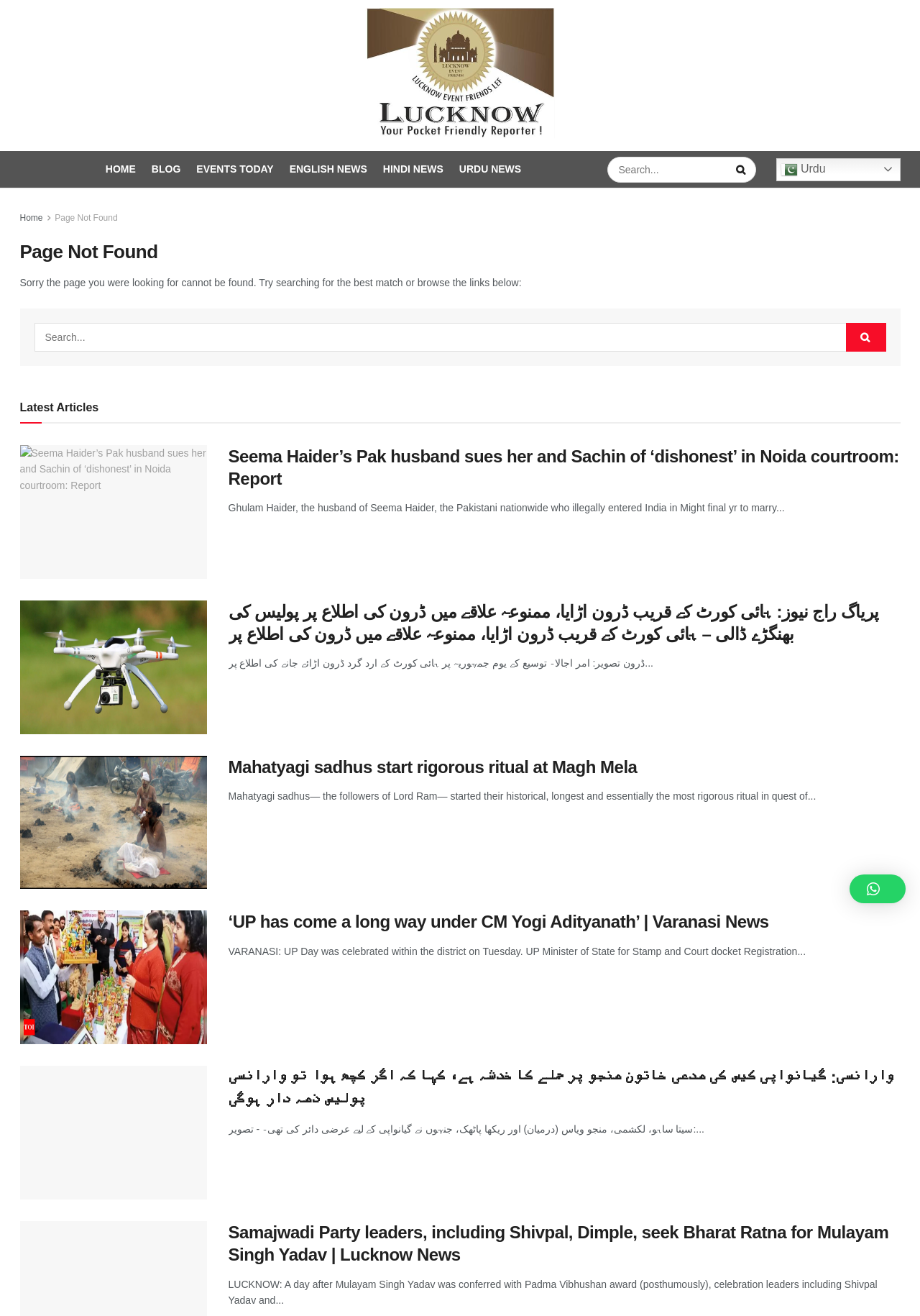Using the provided element description, identify the bounding box coordinates as (top-left x, top-left y, bottom-right x, bottom-right y). Ensure all values are between 0 and 1. Description: Page Not Found

[0.06, 0.162, 0.128, 0.169]